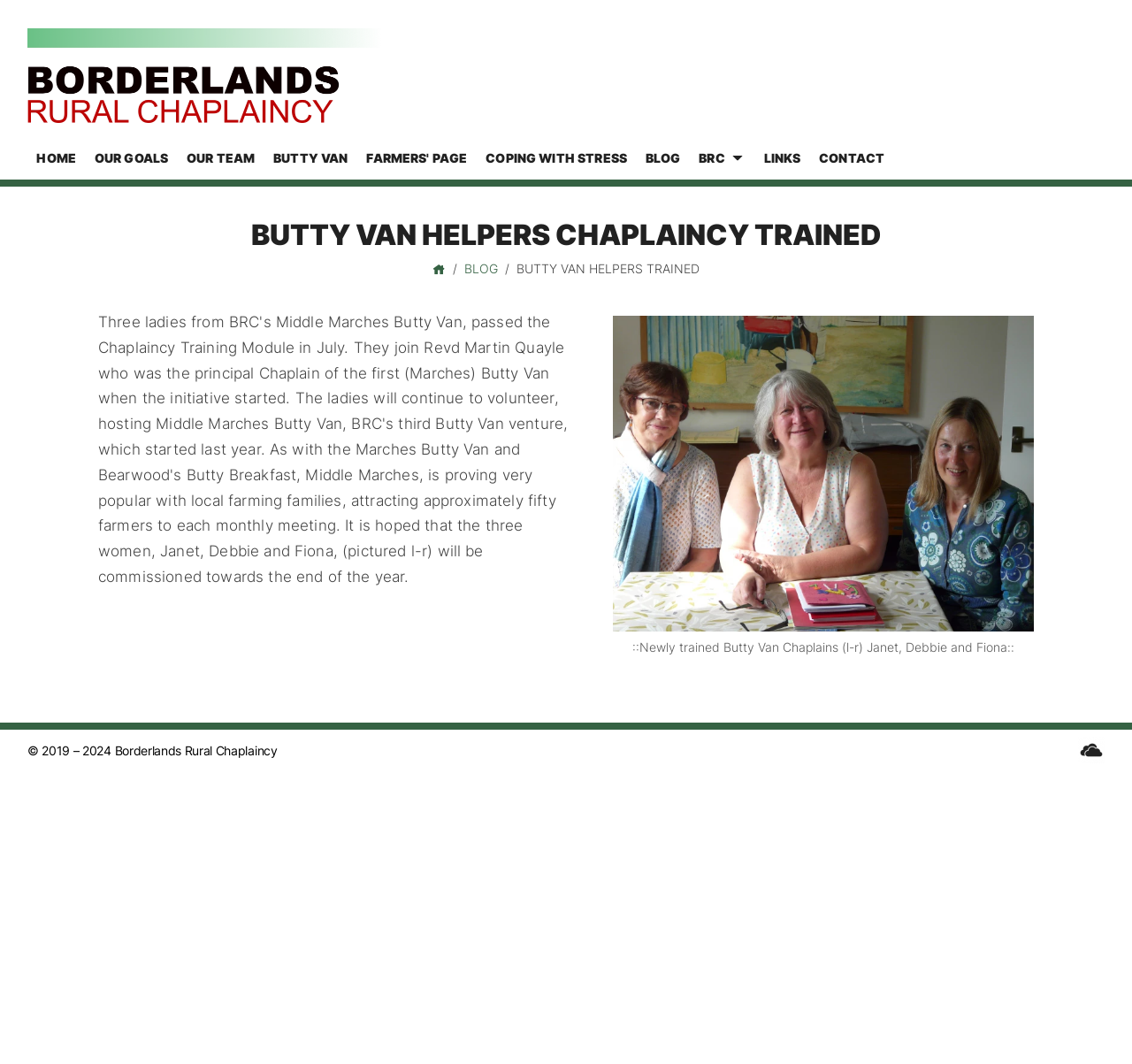Find the bounding box coordinates for the area you need to click to carry out the instruction: "Click the Borderlands Rural Chaplaincy Logo Link". The coordinates should be four float numbers between 0 and 1, indicated as [left, top, right, bottom].

[0.024, 0.0, 0.337, 0.128]